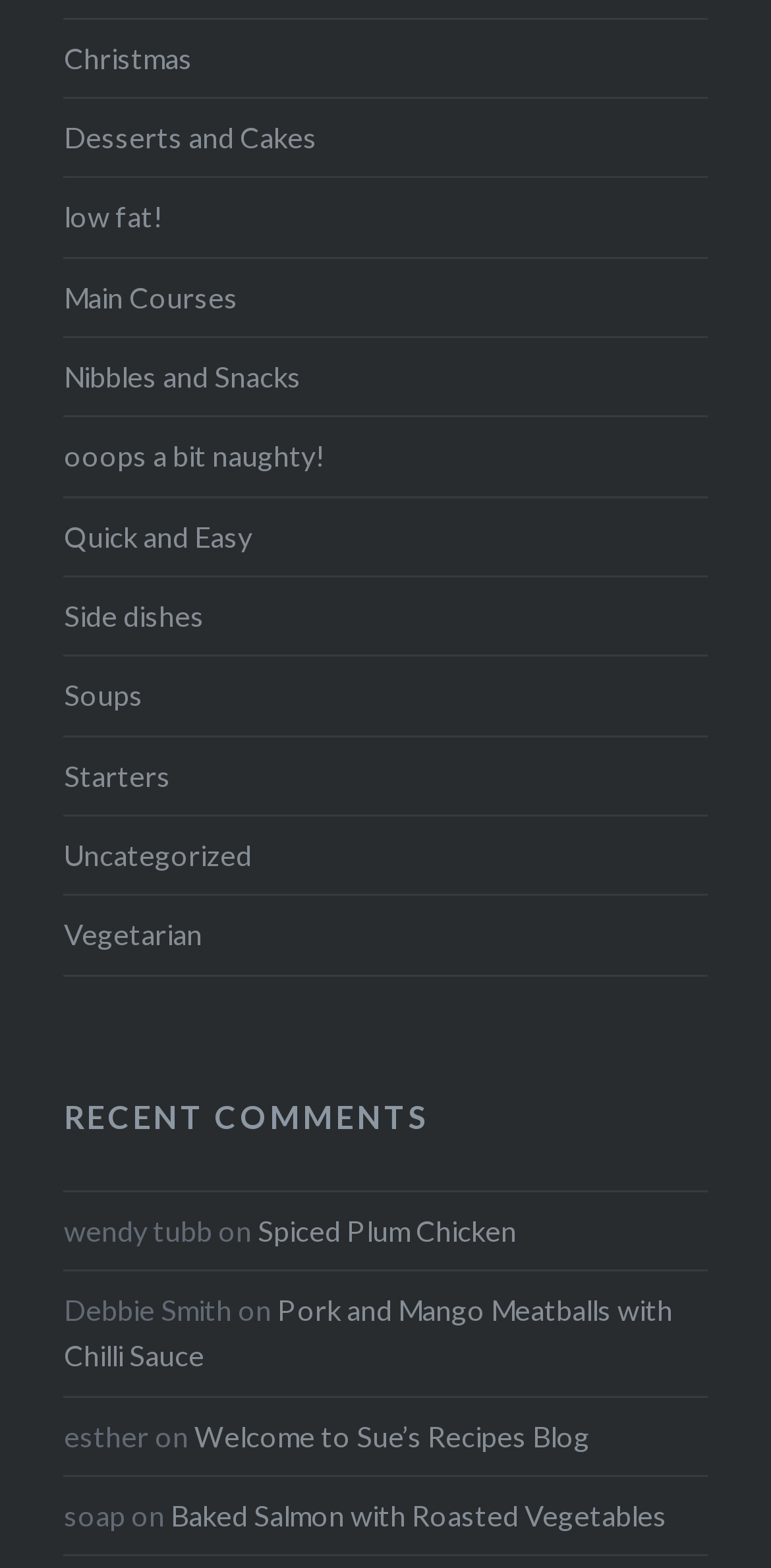Indicate the bounding box coordinates of the element that must be clicked to execute the instruction: "Browse Main Courses". The coordinates should be given as four float numbers between 0 and 1, i.e., [left, top, right, bottom].

[0.083, 0.179, 0.309, 0.2]